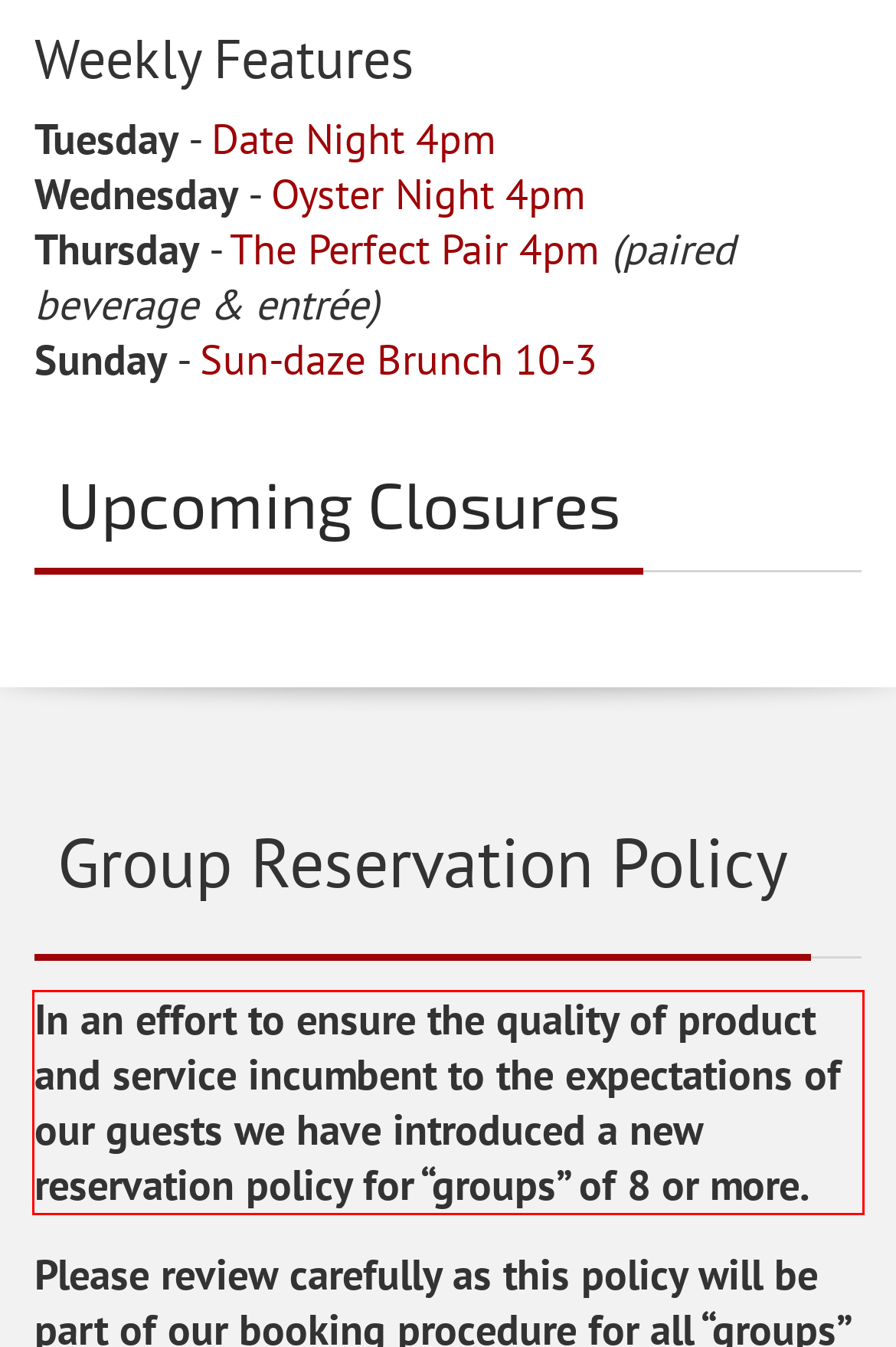You are provided with a screenshot of a webpage containing a red bounding box. Please extract the text enclosed by this red bounding box.

In an effort to ensure the quality of product and service incumbent to the expectations of our guests we have introduced a new reservation policy for “groups” of 8 or more.